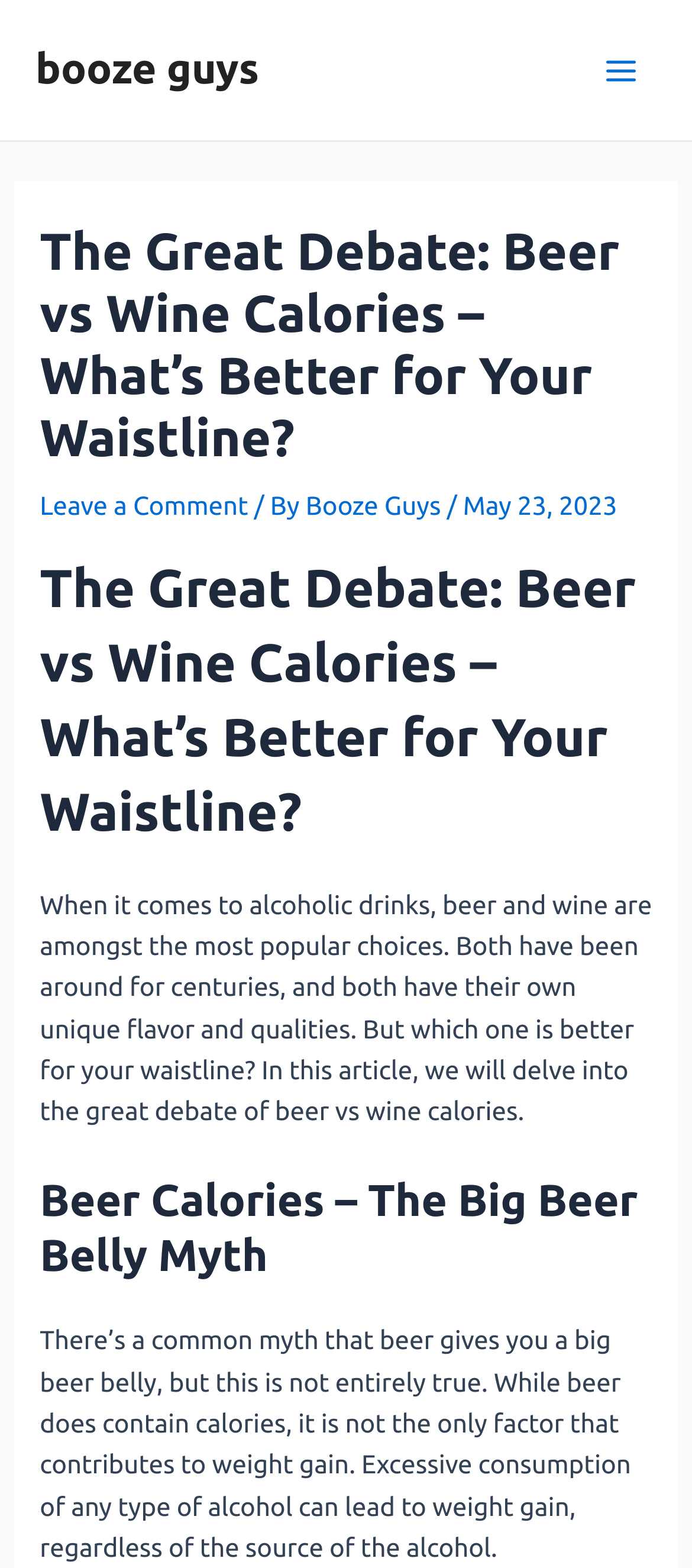Illustrate the webpage with a detailed description.

The webpage is an article discussing the debate between beer and wine calories and their impact on one's waistline. At the top left, there is a link to "booze guys" and a button labeled "Main Menu" at the top right. Below the button, there is an image.

The main content of the article is divided into sections, each with a heading. The first heading, "The Great Debate: Beer vs Wine Calories – What’s Better for Your Waistline?", is located at the top center of the page. Below this heading, there are links to "Leave a Comment" and "Booze Guys", as well as text indicating the article's author and publication date, "May 23, 2023".

The article's introduction follows, discussing the popularity of beer and wine and their unique flavors and qualities. The text is positioned below the heading and spans the width of the page.

The next section is headed "Beer Calories – The Big Beer Belly Myth", located below the introduction. This section debunks the myth that beer is the sole contributor to weight gain, explaining that excessive consumption of any type of alcohol can lead to weight gain.

Throughout the page, there are a total of three headings, two links, one button, one image, and several blocks of text. The elements are arranged in a hierarchical structure, with the main content divided into sections with clear headings.